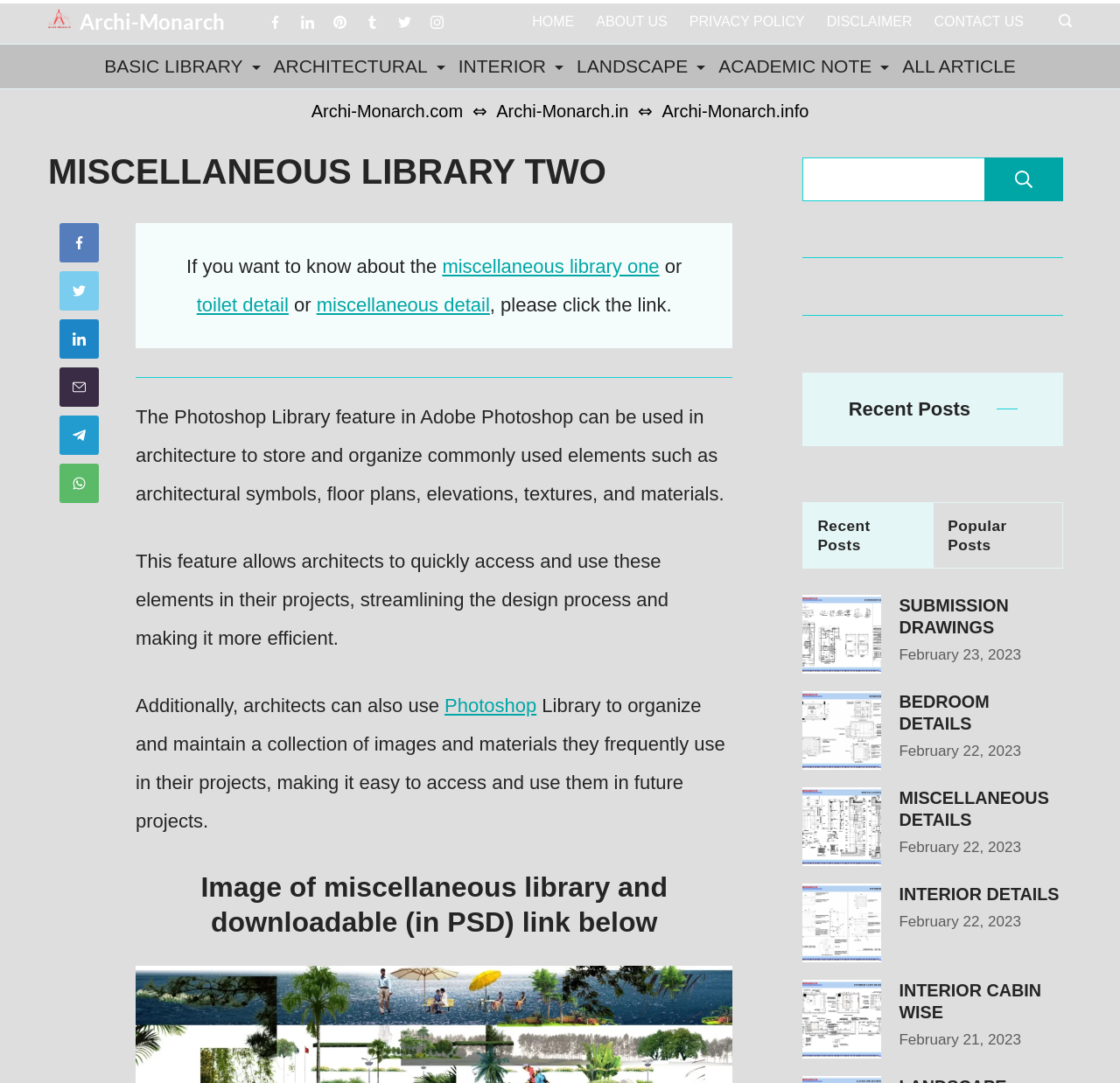Provide a thorough description of the webpage's content and layout.

The webpage is about Archi-Monarch, a website focused on architecture and design. At the top, there is a site logo and a navigation menu with links to Home, About Us, Privacy Policy, Disclaimer, and Contact Us. Below the navigation menu, there are social media links to Facebook, LinkedIn, Pinterest, Tumblr, Twitter, and Instagram.

The main content area is divided into two sections. On the left, there is a list of links to various libraries, including Basic Library, Architectural, Interior, Landscape, Academic Note, and All Articles. Each link has an accompanying image.

On the right, there is a header that reads "MISCELLANEOUS LIBRARY TWO" followed by a brief introduction to the Photoshop Library feature in Adobe Photoshop, which can be used in architecture to store and organize commonly used elements. The text explains how this feature can streamline the design process and make it more efficient.

Below the introduction, there are links to related topics, including miscellaneous library one and toilet detail. There is also a separator line and a search bar with a search button.

Further down, there are headings for Recent Posts and Popular Posts, followed by a list of links to recent and popular posts. There is also a section for SUBMISSION DRAWINGS with a link to a related article.

Throughout the webpage, there are various images and icons, including social media icons, library icons, and a search icon. The overall layout is organized and easy to navigate, with clear headings and concise text.